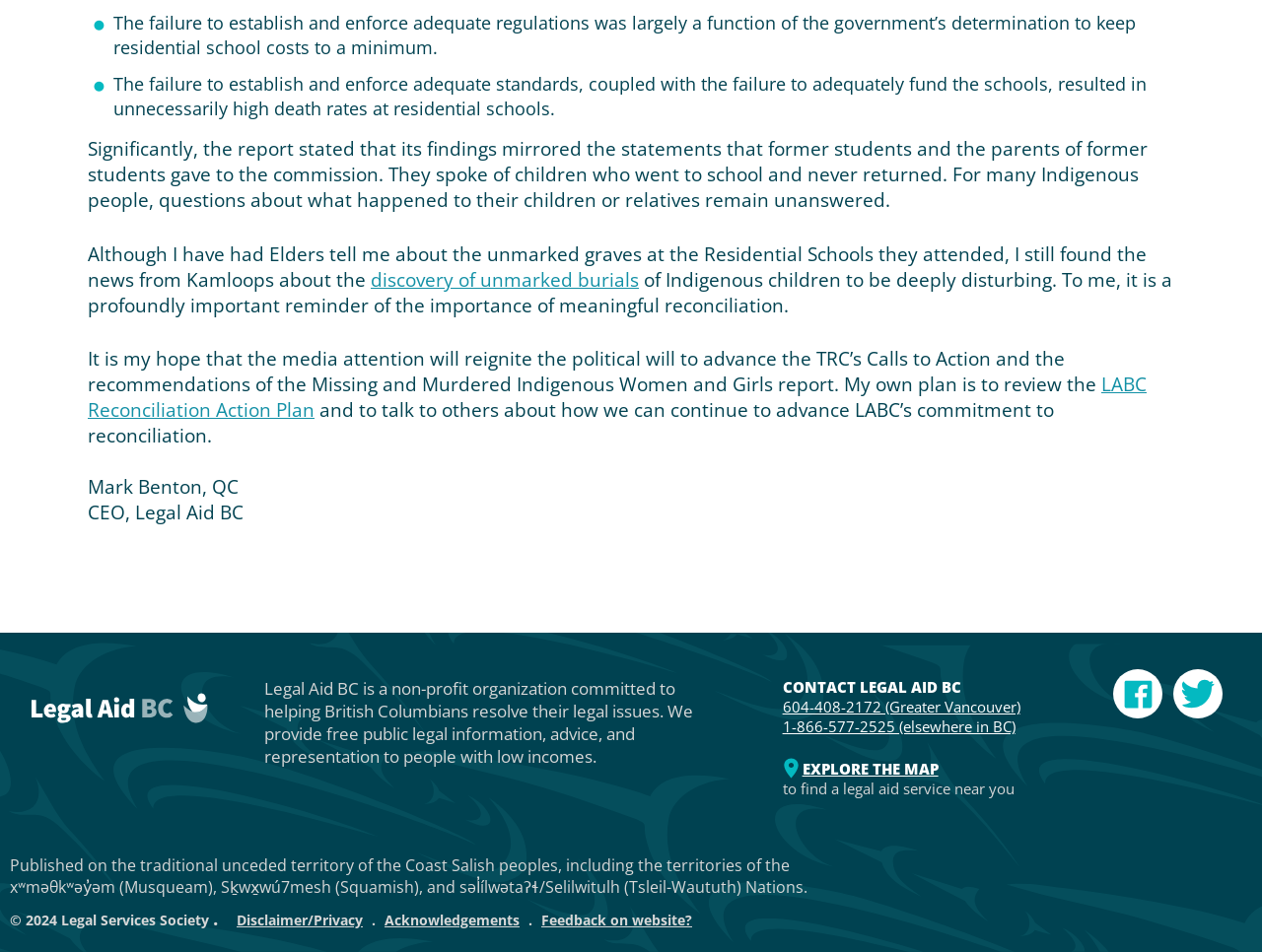Determine the bounding box coordinates of the element's region needed to click to follow the instruction: "Click on the tag 'affordable care act'". Provide these coordinates as four float numbers between 0 and 1, formatted as [left, top, right, bottom].

None